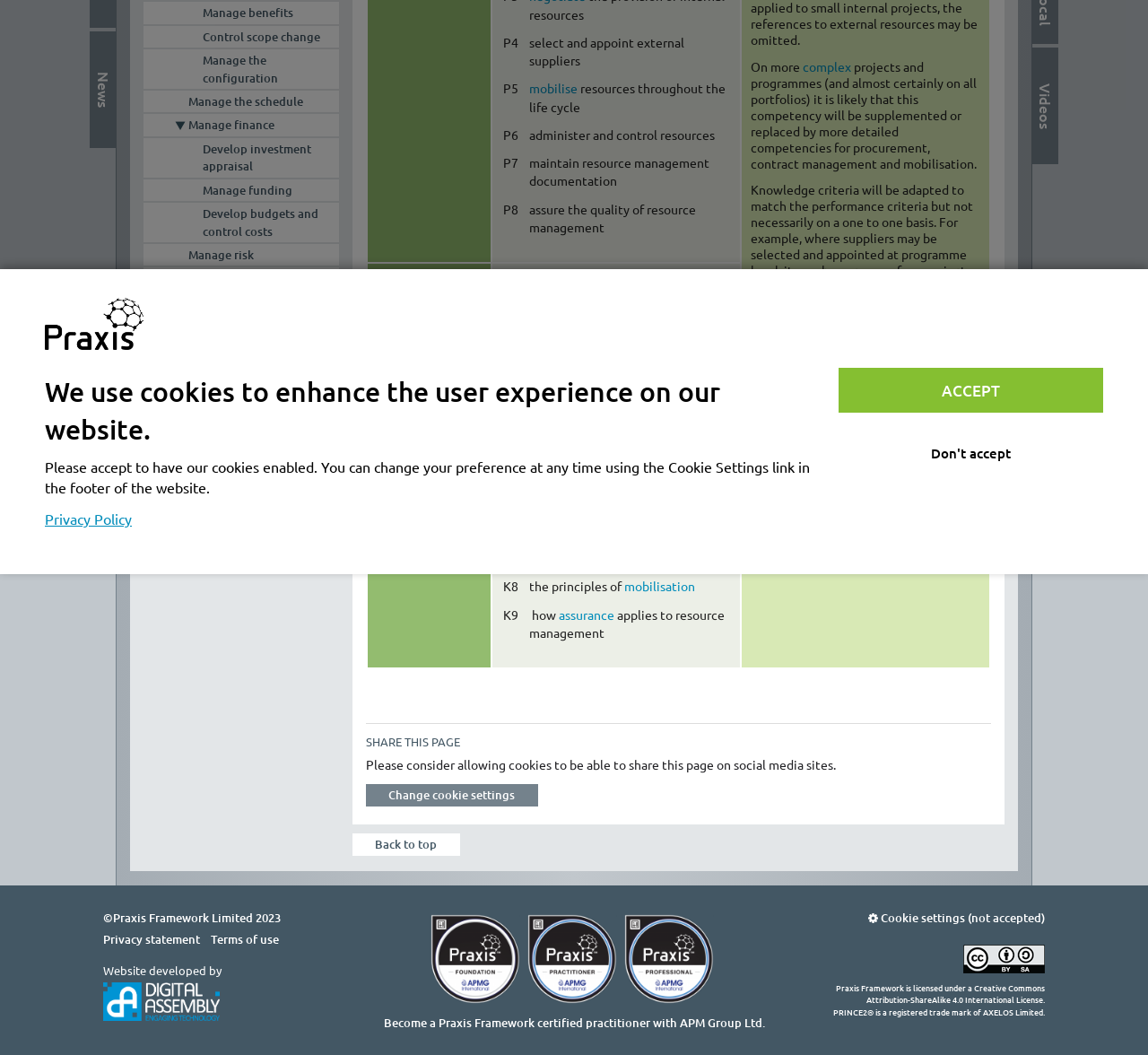Provide the bounding box coordinates of the HTML element described as: "Cookie settings (not accepted)". The bounding box coordinates should be four float numbers between 0 and 1, i.e., [left, top, right, bottom].

[0.726, 0.862, 0.91, 0.878]